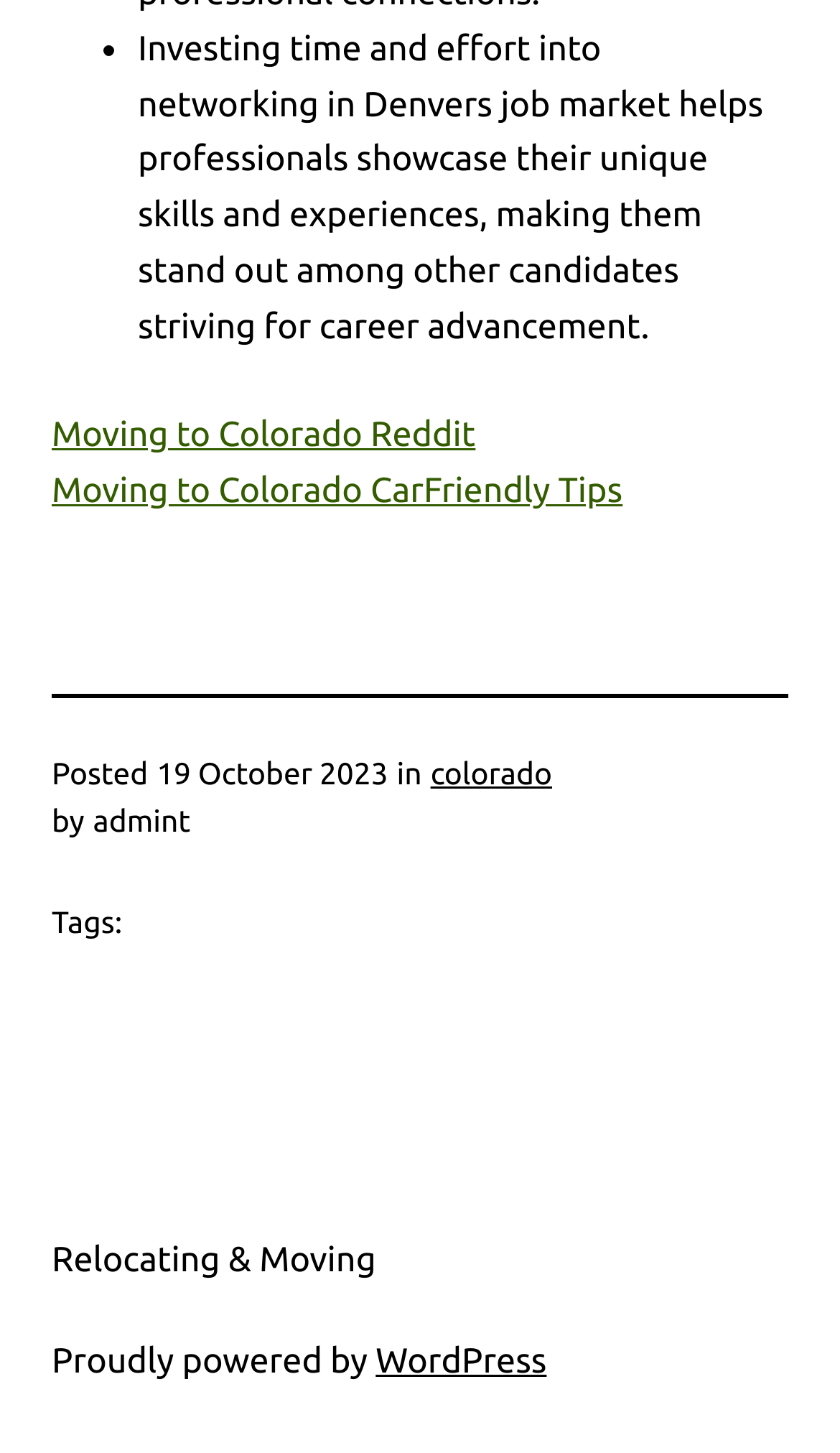Determine the bounding box coordinates for the UI element described. Format the coordinates as (top-left x, top-left y, bottom-right x, bottom-right y) and ensure all values are between 0 and 1. Element description: Moving to Colorado Reddit

[0.062, 0.286, 0.566, 0.313]